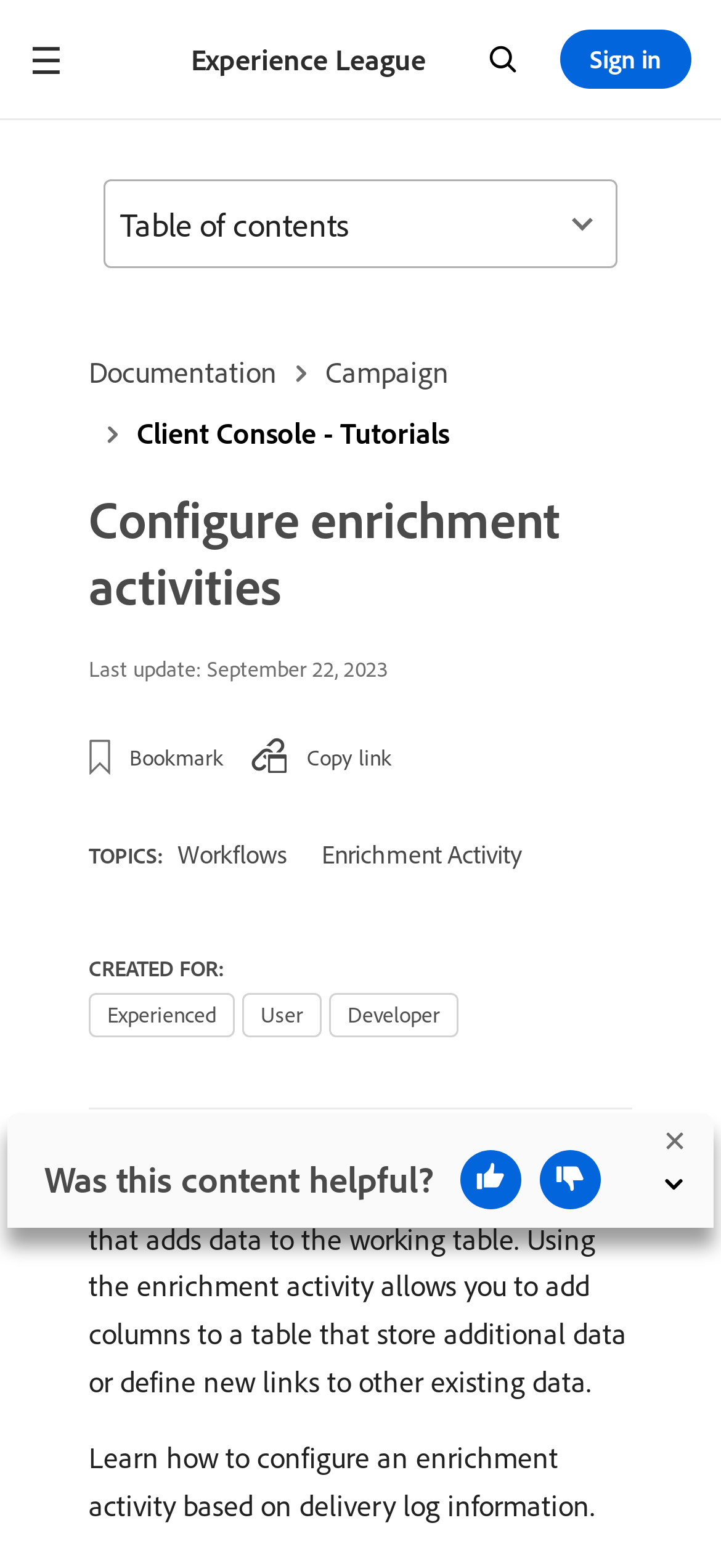Identify and provide the title of the webpage.

Configure enrichment activities